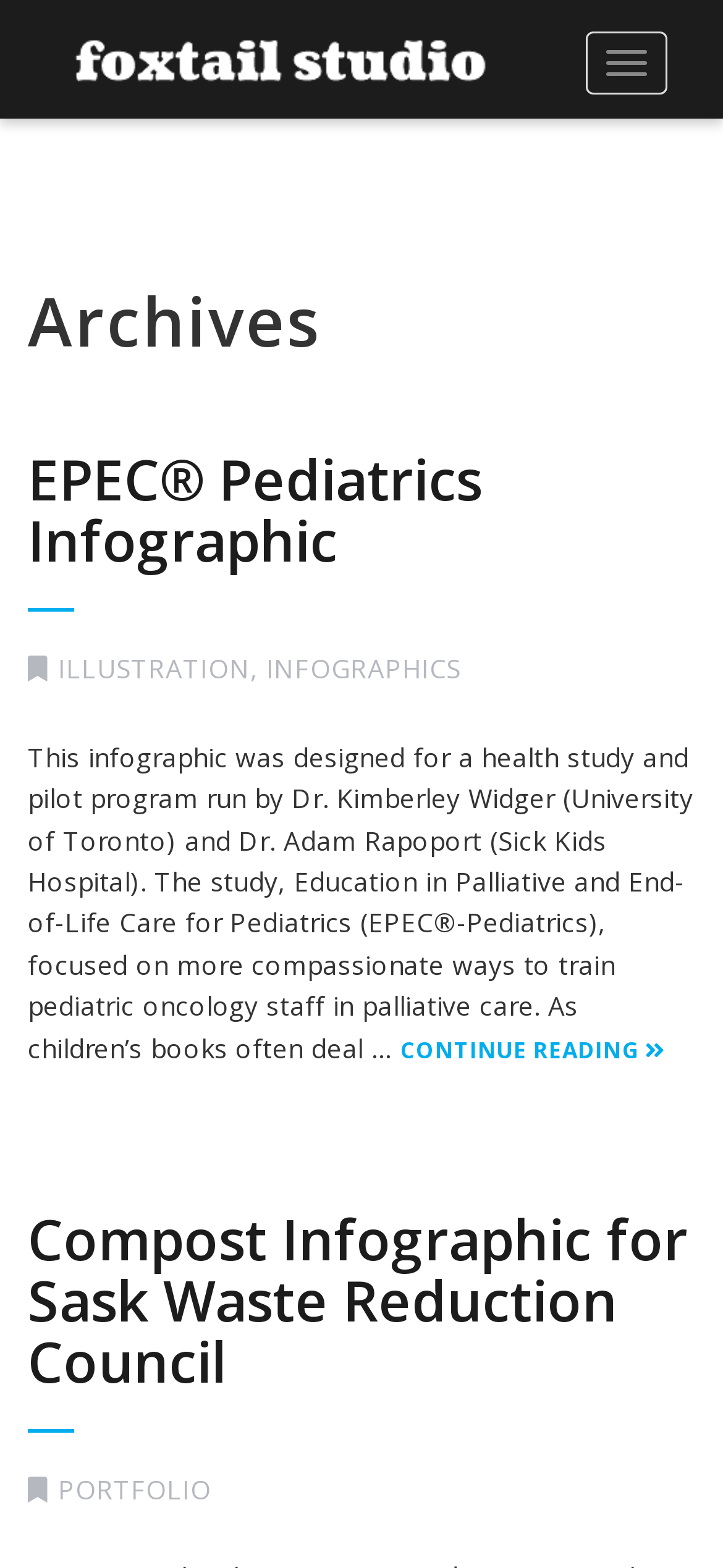Kindly determine the bounding box coordinates for the area that needs to be clicked to execute this instruction: "Read Compost Infographic for Sask Waste Reduction Council".

[0.038, 0.766, 0.951, 0.892]